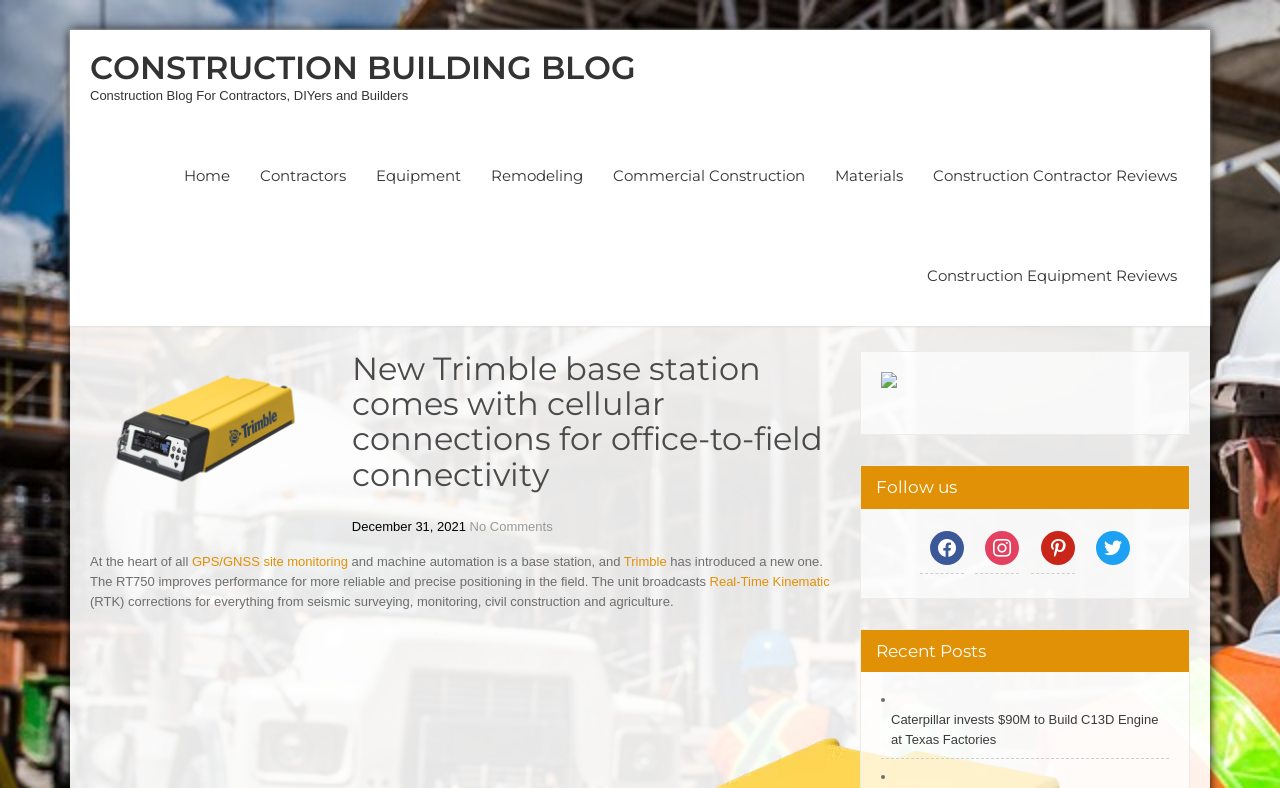What is the purpose of the RT750?
Based on the visual, give a brief answer using one word or a short phrase.

Improves performance for precise positioning